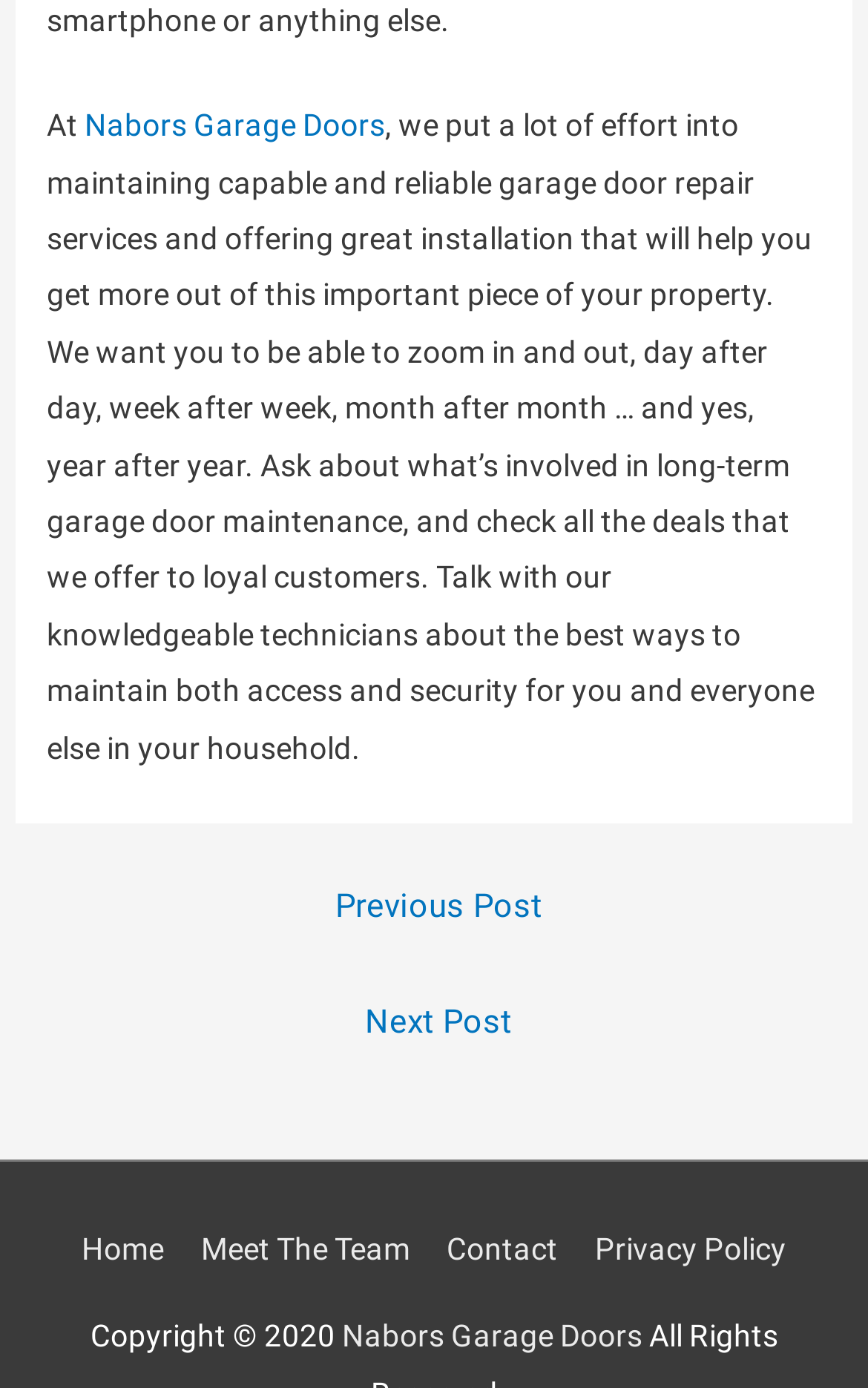Please determine the bounding box coordinates of the area that needs to be clicked to complete this task: 'contact us'. The coordinates must be four float numbers between 0 and 1, formatted as [left, top, right, bottom].

[0.497, 0.887, 0.661, 0.913]